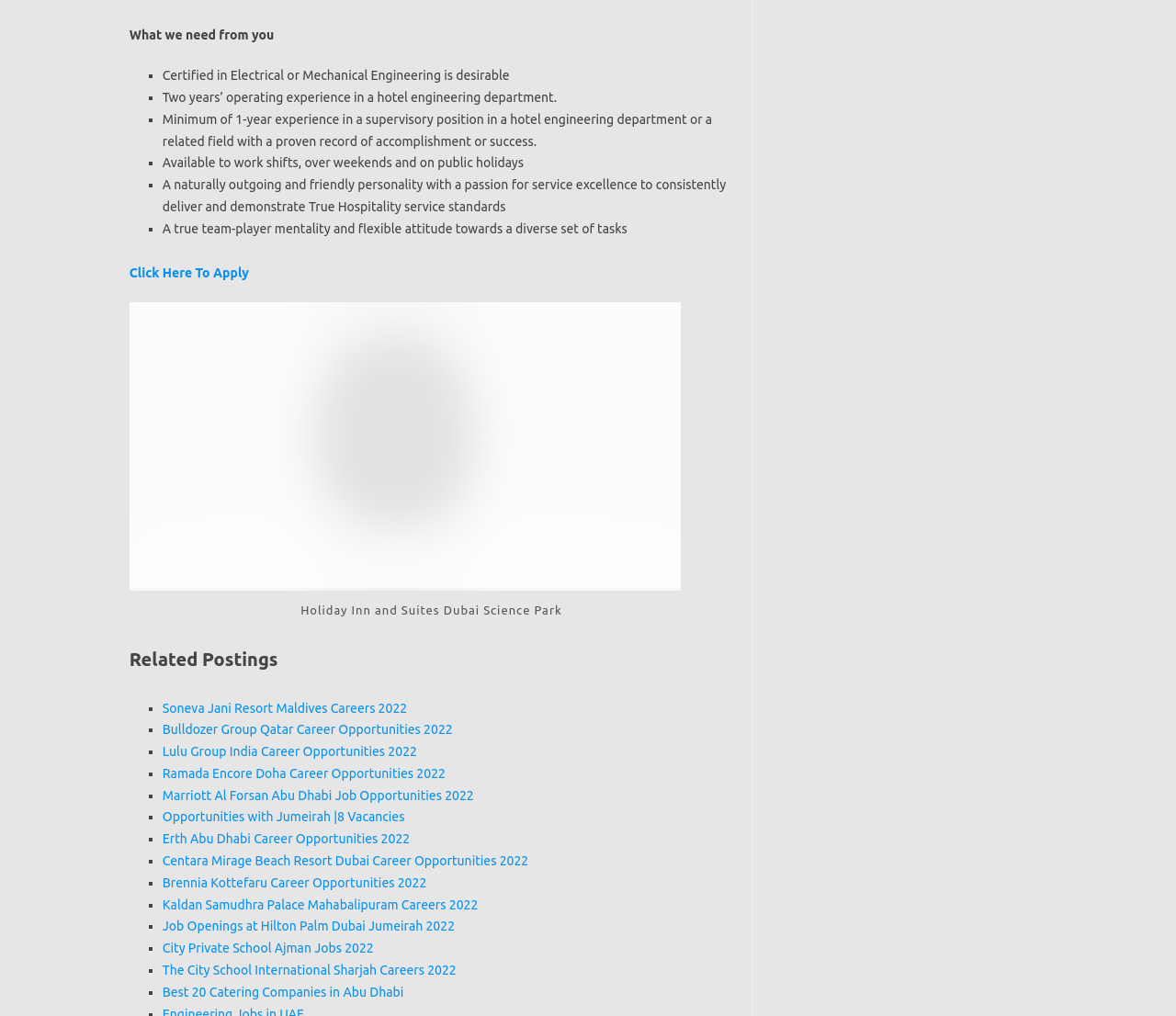How many related postings are listed on the webpage?
Look at the screenshot and respond with a single word or phrase.

15